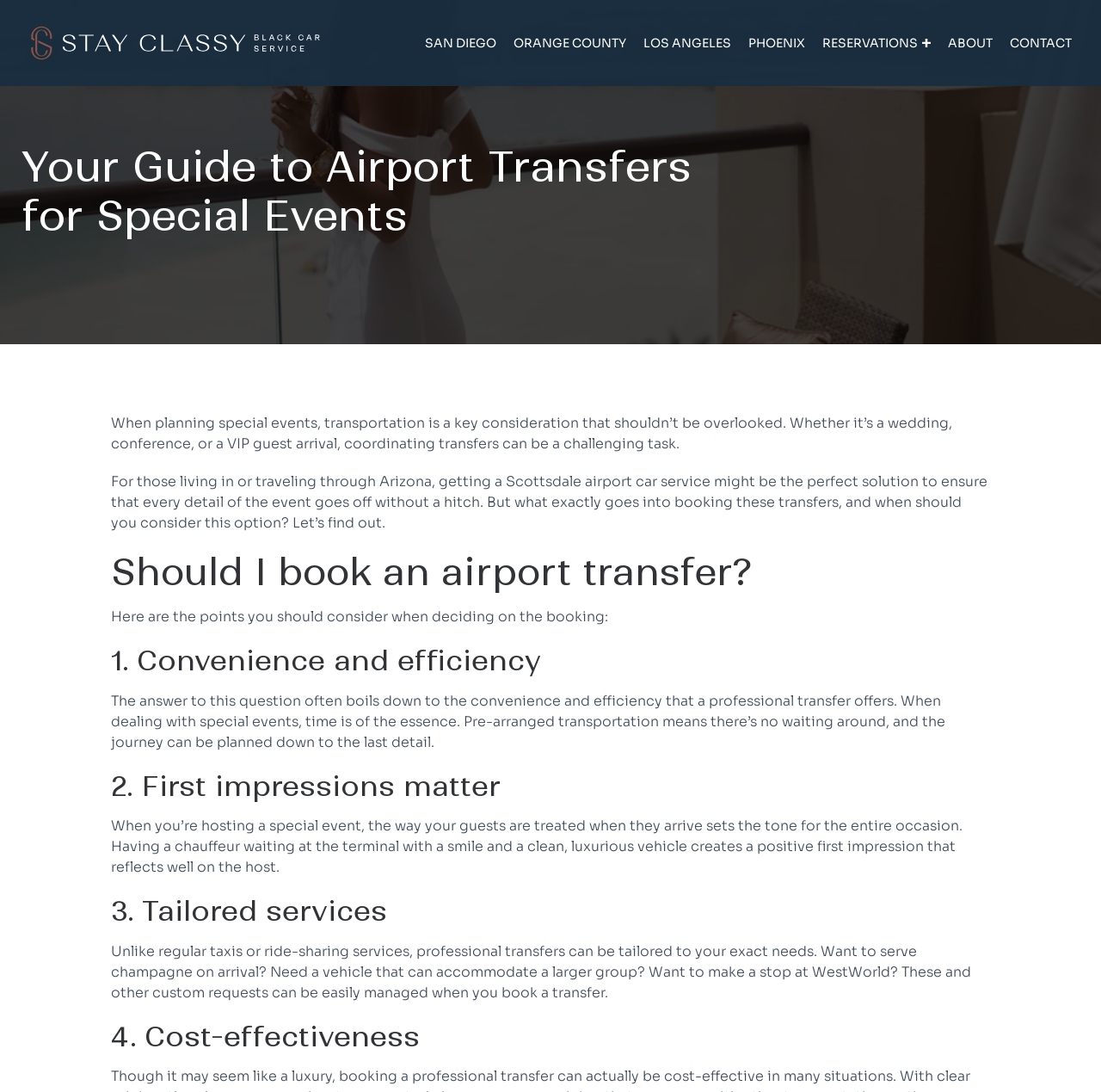Create an elaborate caption that covers all aspects of the webpage.

The webpage appears to be about a luxury airport car service, specifically highlighting the benefits of using such a service for special events. At the top of the page, there is a row of links to different locations, including San Diego, Orange County, Los Angeles, Phoenix, and Reservations. Each link has a corresponding image, except for the Reservations link, which has a small icon next to it.

Below the links, there is a heading that reads "Your Guide to Airport Transfers for Special Events". This is followed by a block of text that discusses the importance of transportation planning for special events, such as weddings and conferences, and how a Scottsdale airport car service can be a convenient solution.

The page then poses the question "Should I book an airport transfer?" and provides four points to consider when making this decision. These points are presented as headings, each with a corresponding block of text that explains the benefits of booking an airport transfer. The points are: Convenience and efficiency, First impressions matter, Tailored services, and Cost-effectiveness.

Throughout the page, there are no images other than the small icon next to the Reservations link and the logo of "Stay Classy Black Car Service" at the top left corner. The overall layout is organized, with clear headings and concise text that makes it easy to read and understand.